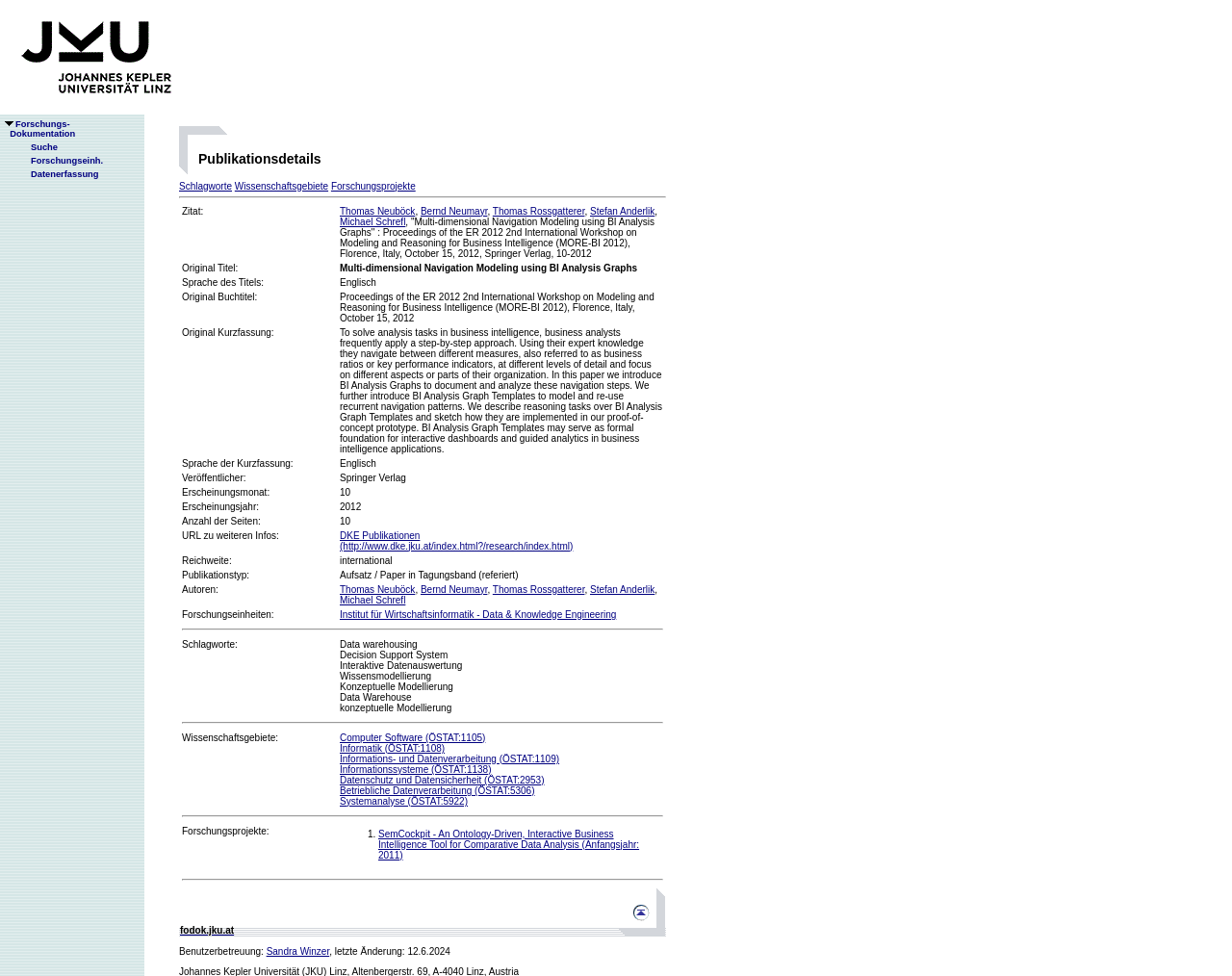Answer the following inquiry with a single word or phrase:
What is the URL for further information?

http://www.dke.jku.at/index.html?/research/index.html